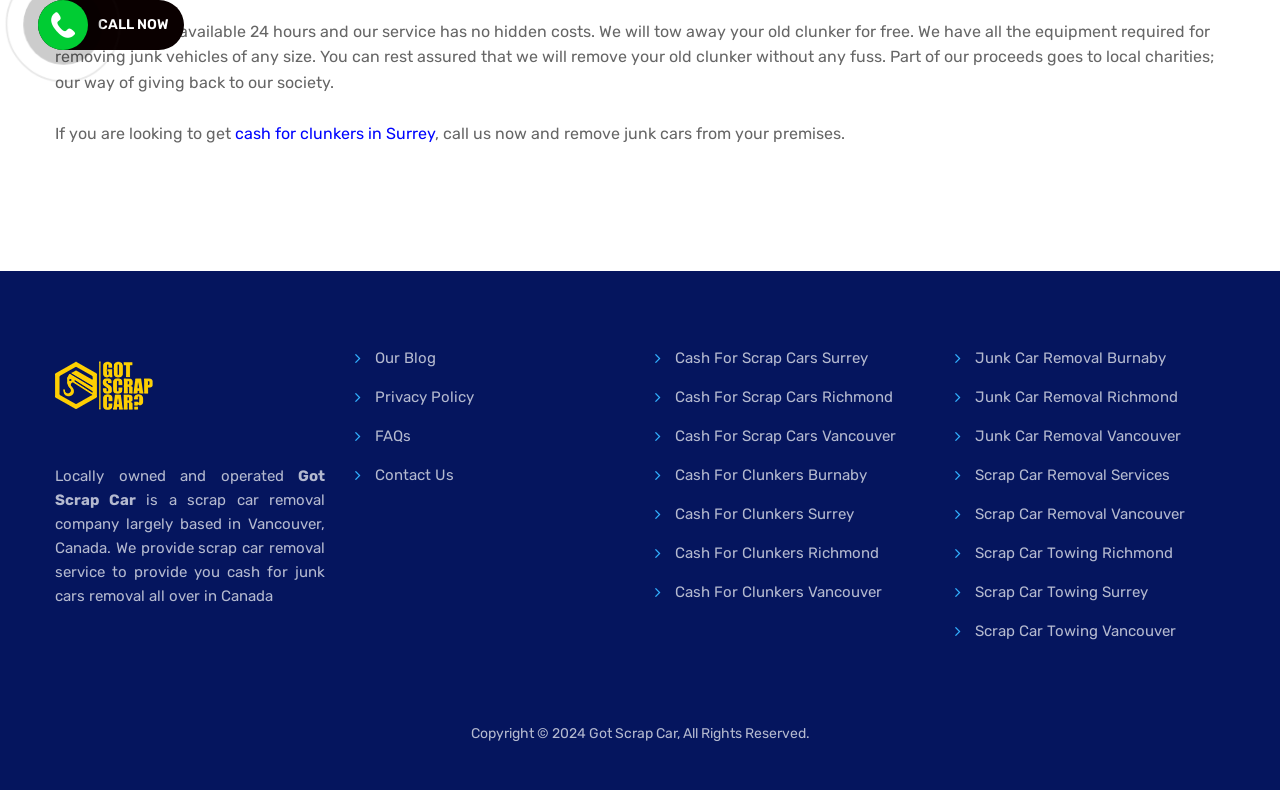Give the bounding box coordinates for the element described by: "FAQs".

[0.277, 0.537, 0.321, 0.567]